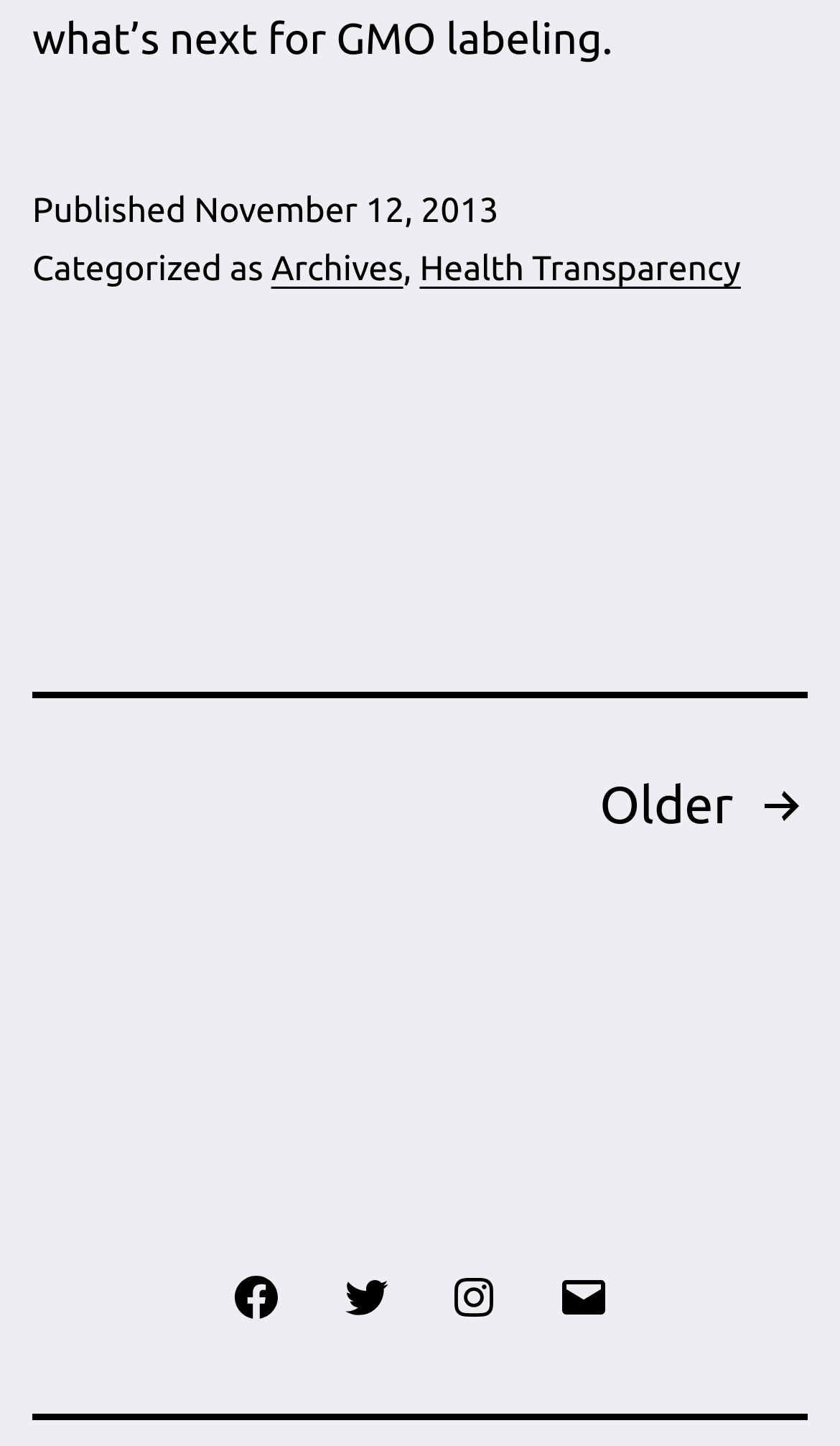How many navigation sections are available? From the image, respond with a single word or brief phrase.

3